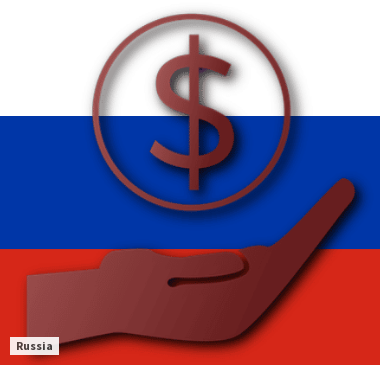Provide a single word or phrase answer to the question: 
What is cradled by the stylized hand?

A dollar sign